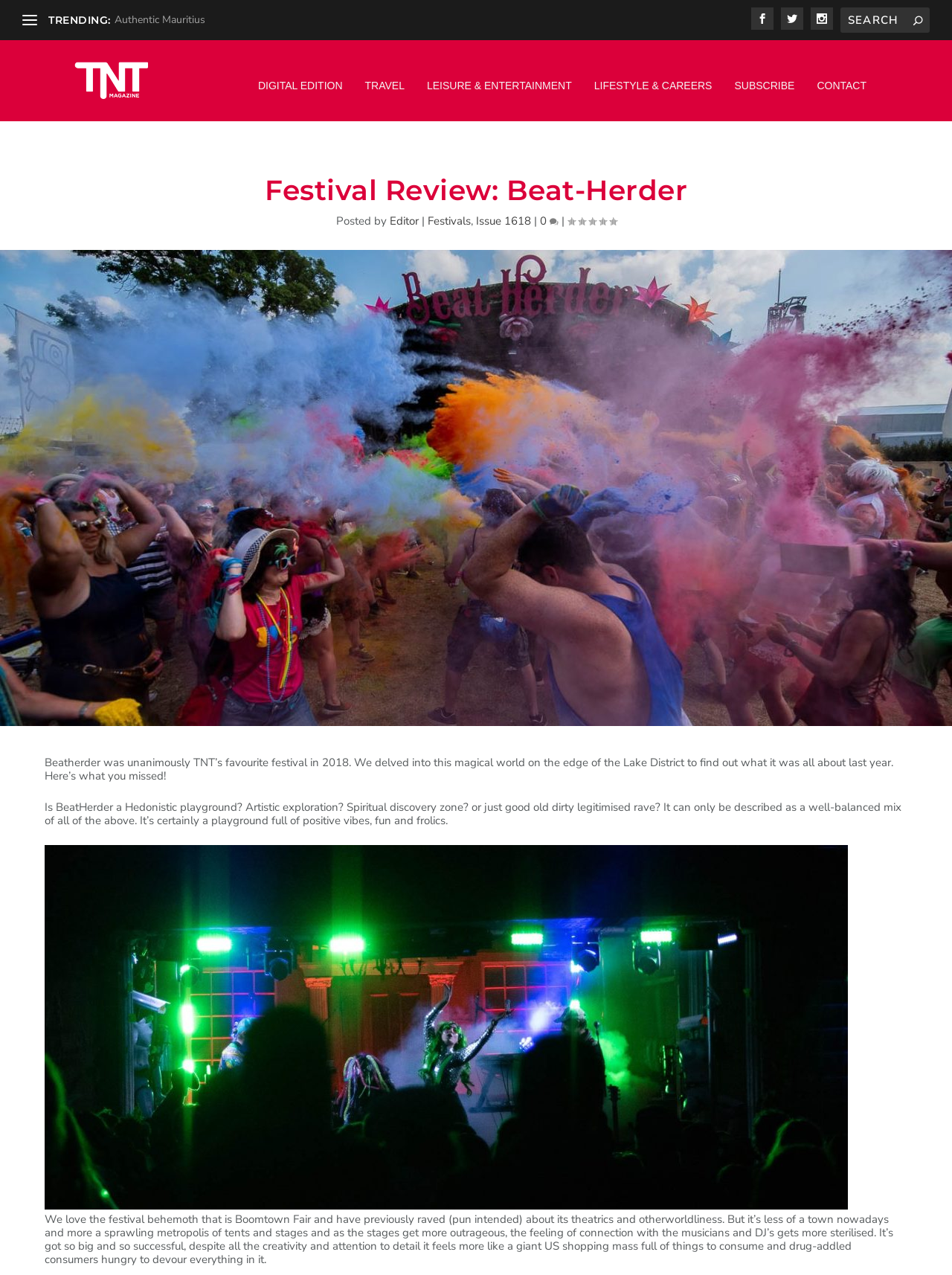What is the name of the festival being reviewed?
Relying on the image, give a concise answer in one word or a brief phrase.

Beat-Herder